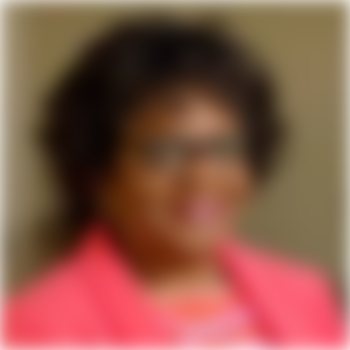What is the profession of the person in the image?
Use the screenshot to answer the question with a single word or phrase.

Licensed Professional Counselor